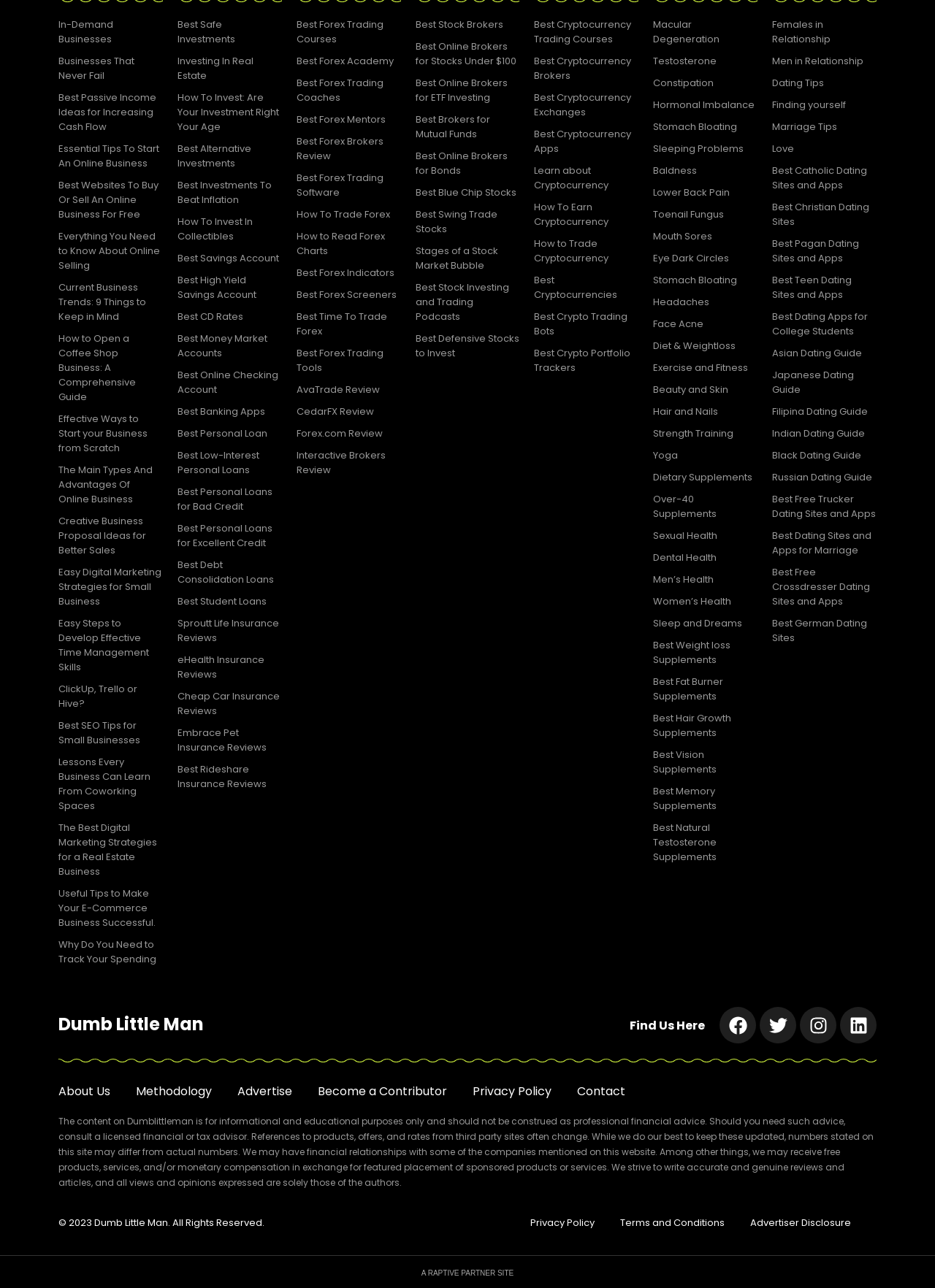Show the bounding box coordinates of the region that should be clicked to follow the instruction: "Pay with PayPal."

None